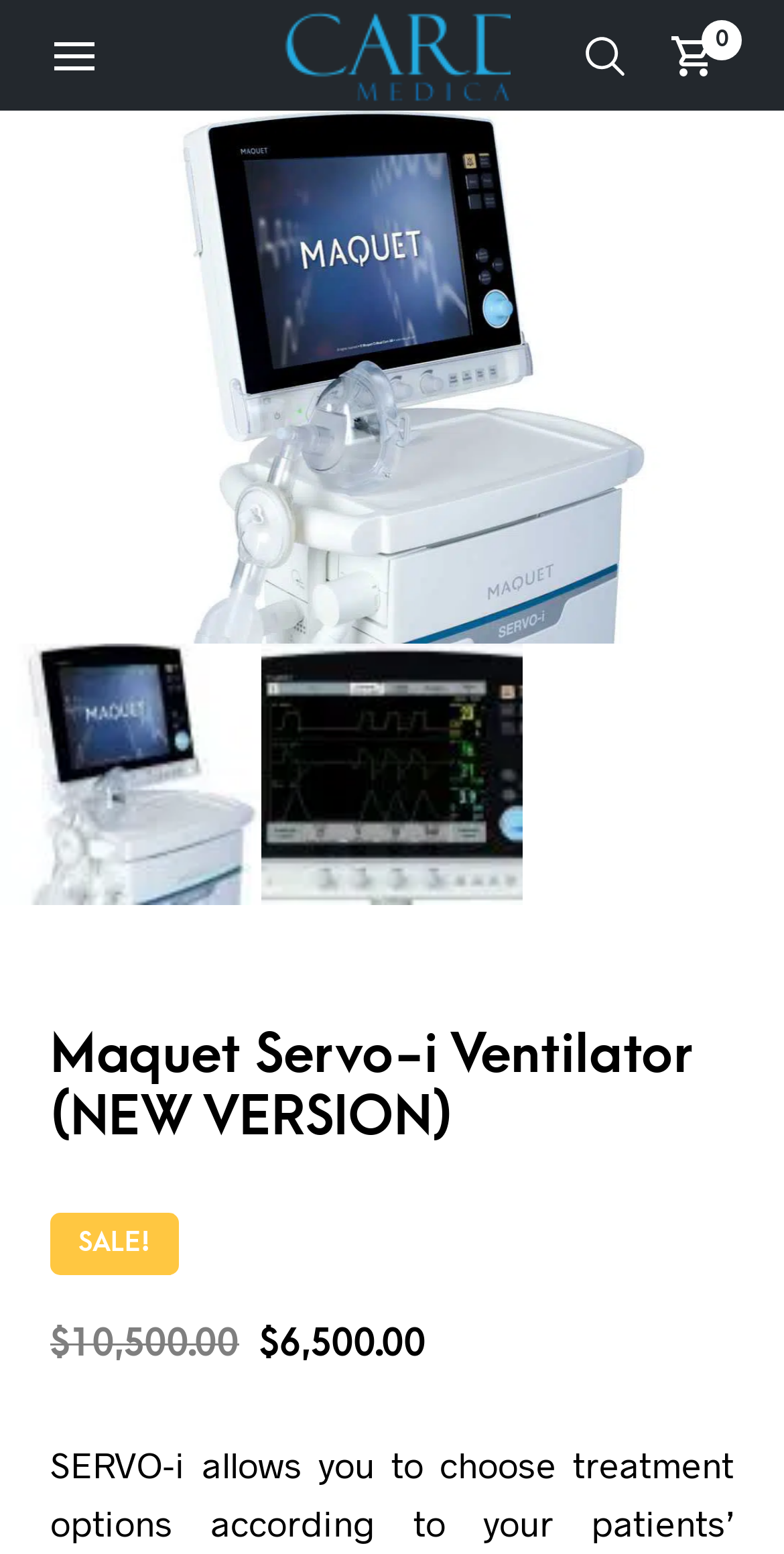How many images are on the top row?
Refer to the image and provide a one-word or short phrase answer.

3